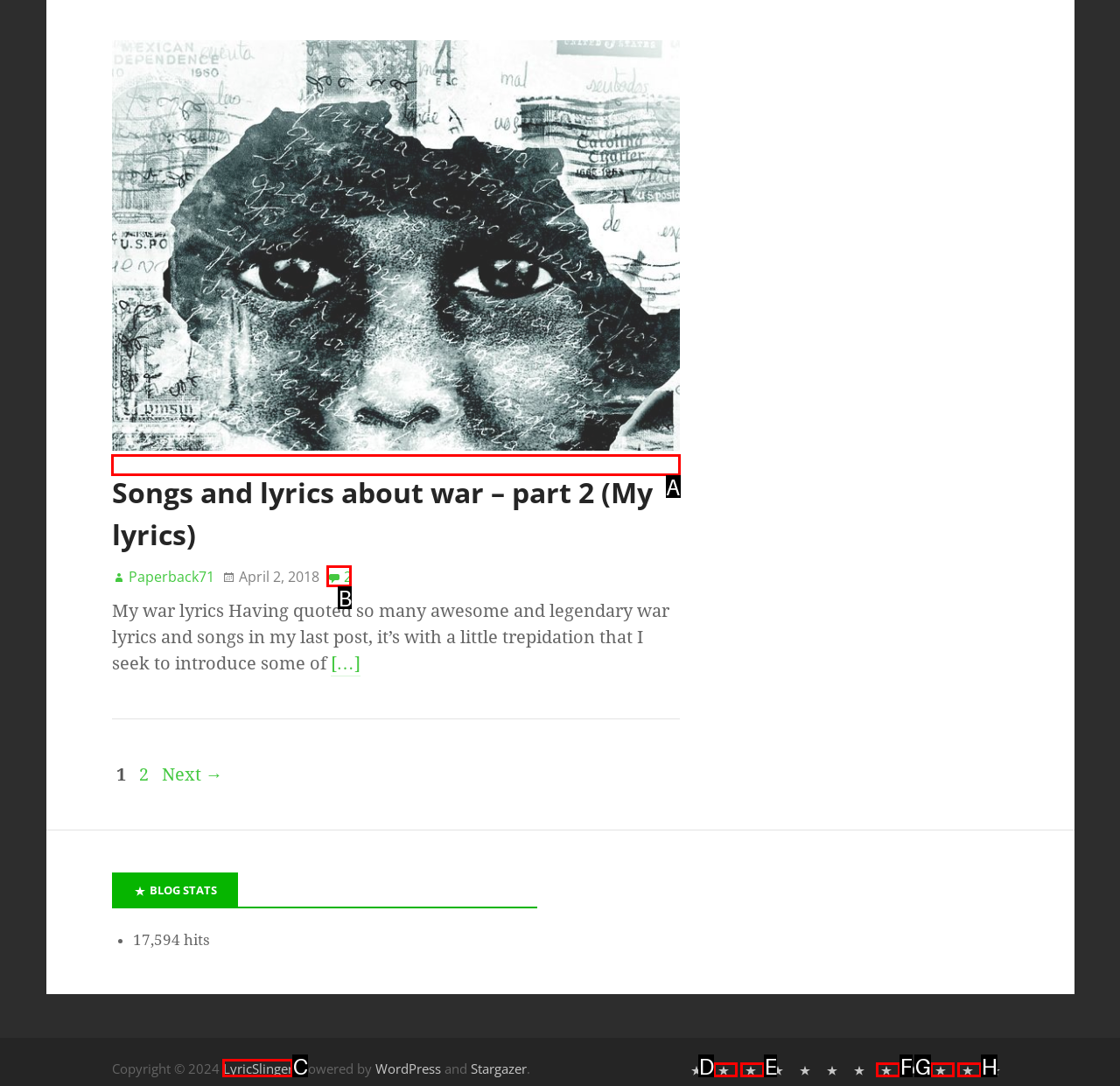Match the option to the description: LyricSlinger
State the letter of the correct option from the available choices.

C